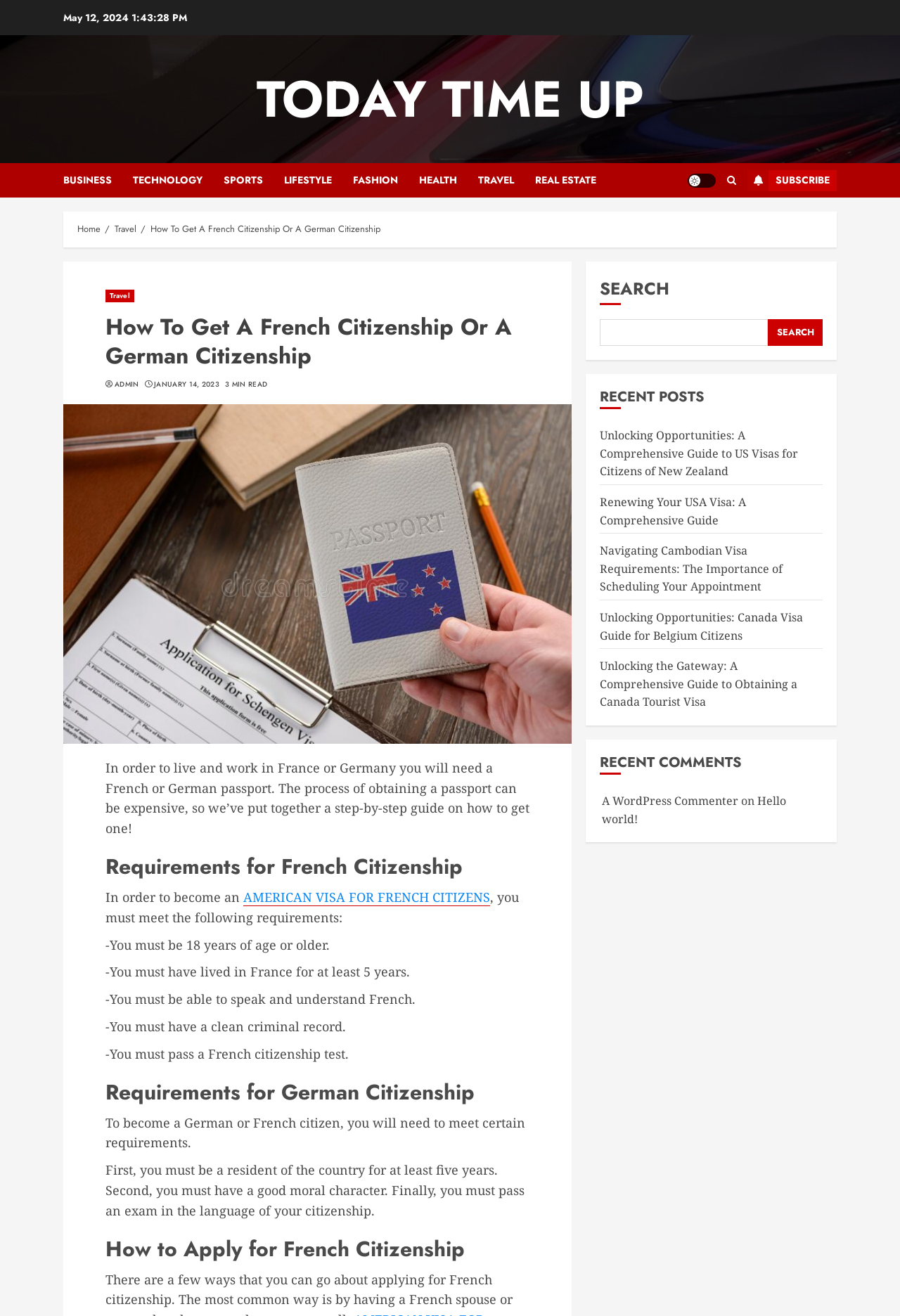Find the bounding box coordinates of the element to click in order to complete this instruction: "View the 'RECENT POSTS'". The bounding box coordinates must be four float numbers between 0 and 1, denoted as [left, top, right, bottom].

[0.667, 0.295, 0.914, 0.311]